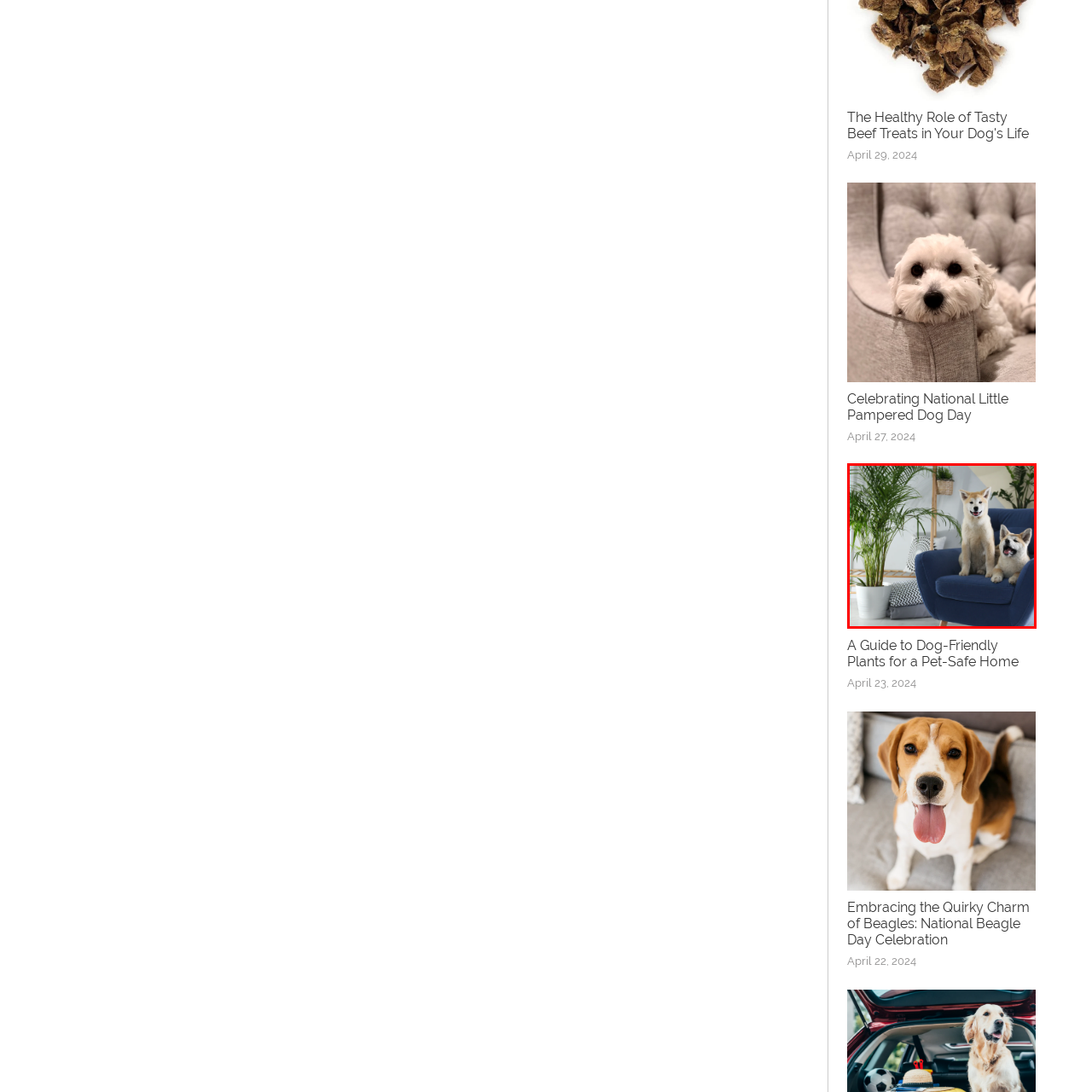What color is the armchair the puppies are sitting on?
Inspect the image enclosed in the red bounding box and provide a thorough answer based on the information you see.

The caption describes the armchair as 'plush blue', indicating that the armchair is blue in color and has a soft, plush texture.